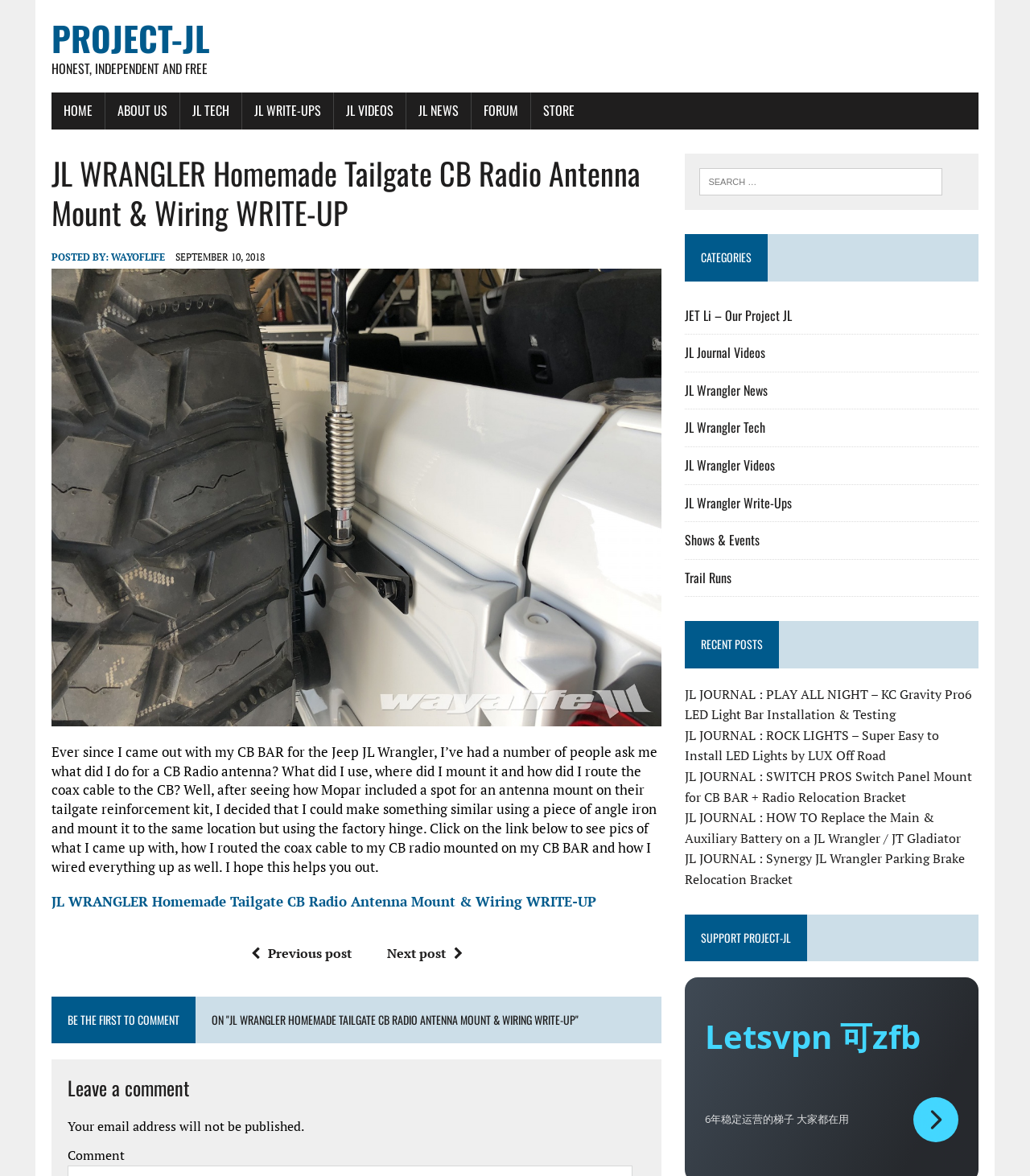Please provide the bounding box coordinates for the element that needs to be clicked to perform the instruction: "Search for something". The coordinates must consist of four float numbers between 0 and 1, formatted as [left, top, right, bottom].

[0.679, 0.143, 0.915, 0.166]